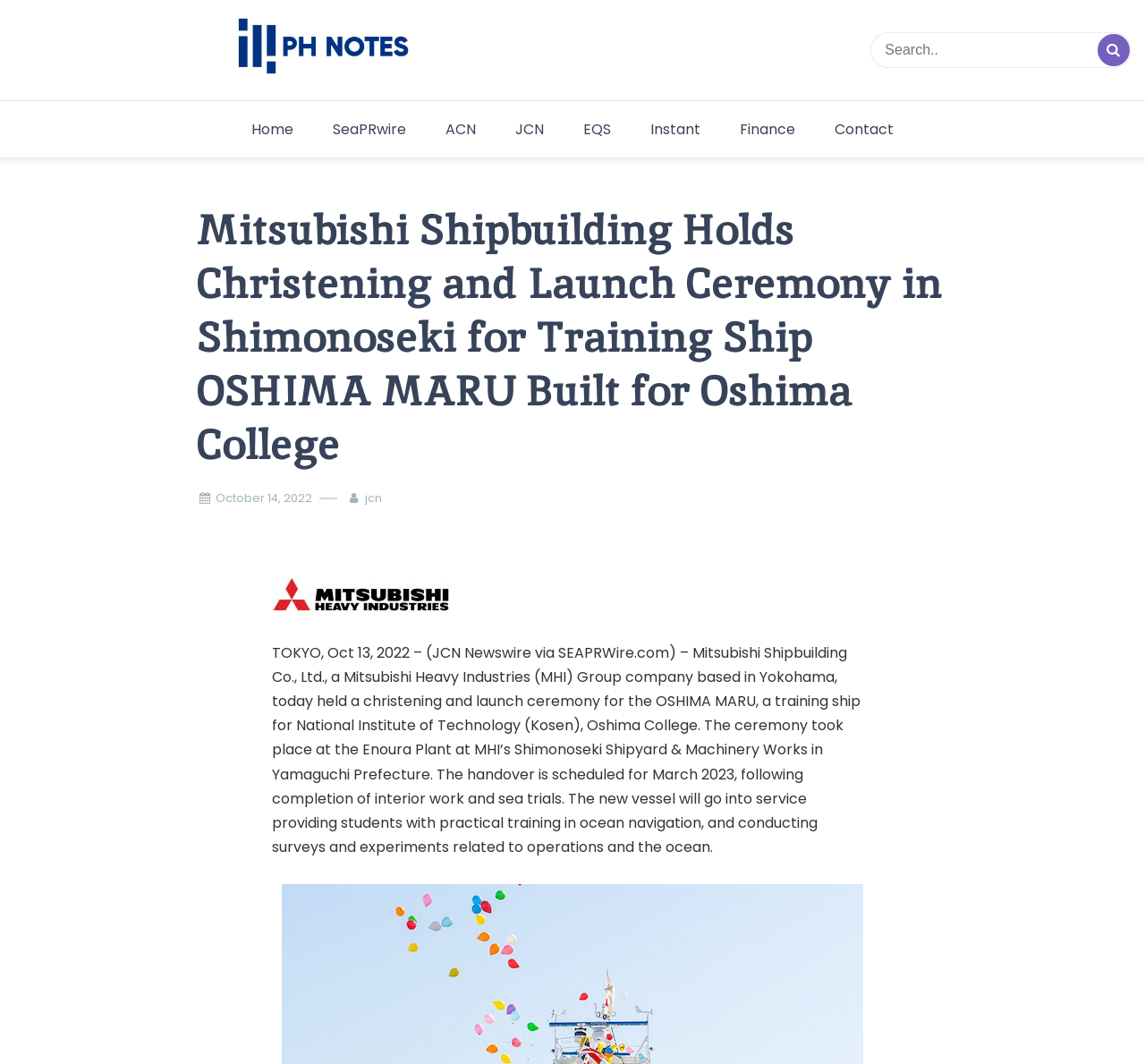Please locate the bounding box coordinates of the element that should be clicked to complete the given instruction: "Click on the 'Log in to your customer account' link".

None